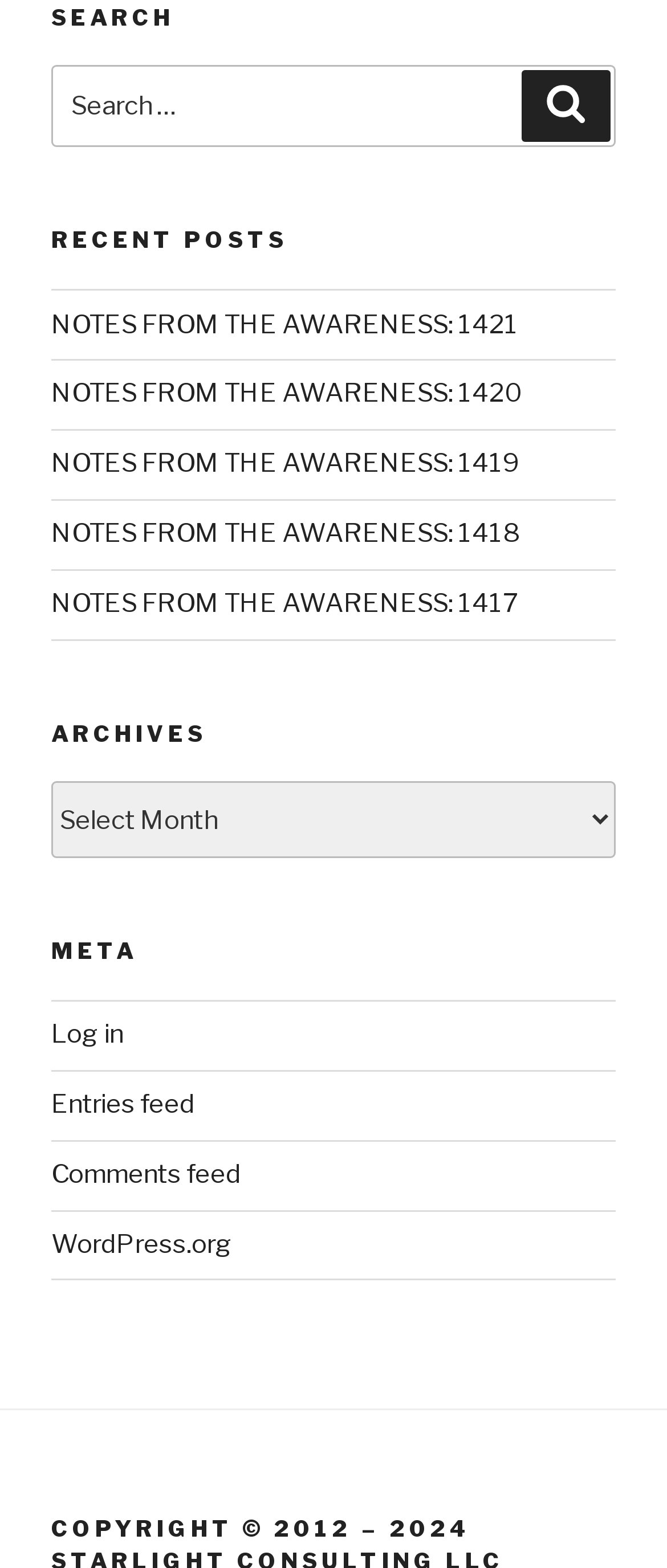What is the text of the first link under the 'META' section?
Carefully examine the image and provide a detailed answer to the question.

The text of the first link under the 'META' section can be found by looking at the first link under the 'META' heading, which is 'Log in'.